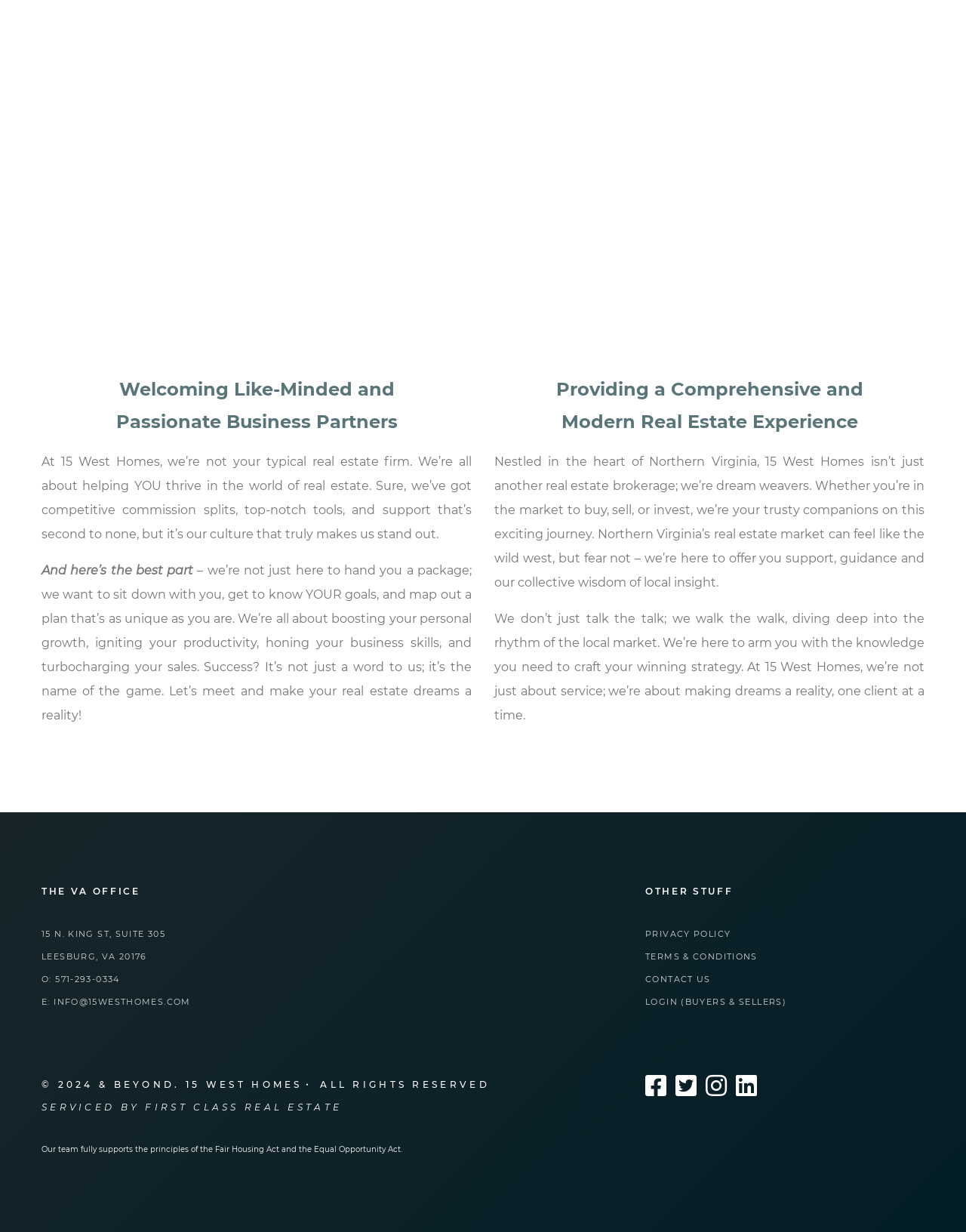Locate the bounding box coordinates of the clickable area needed to fulfill the instruction: "View the privacy policy".

[0.668, 0.754, 0.757, 0.762]